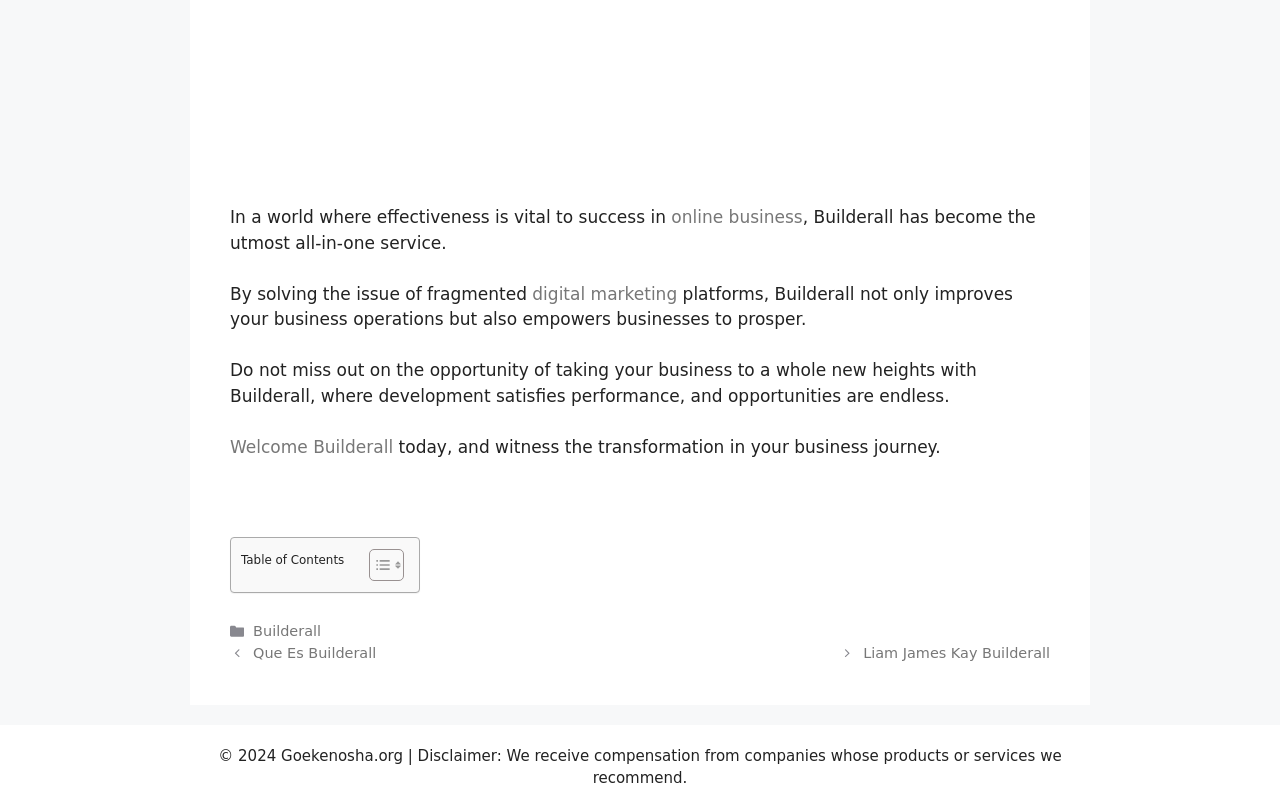What is the copyright year of the webpage?
Based on the screenshot, answer the question with a single word or phrase.

2024